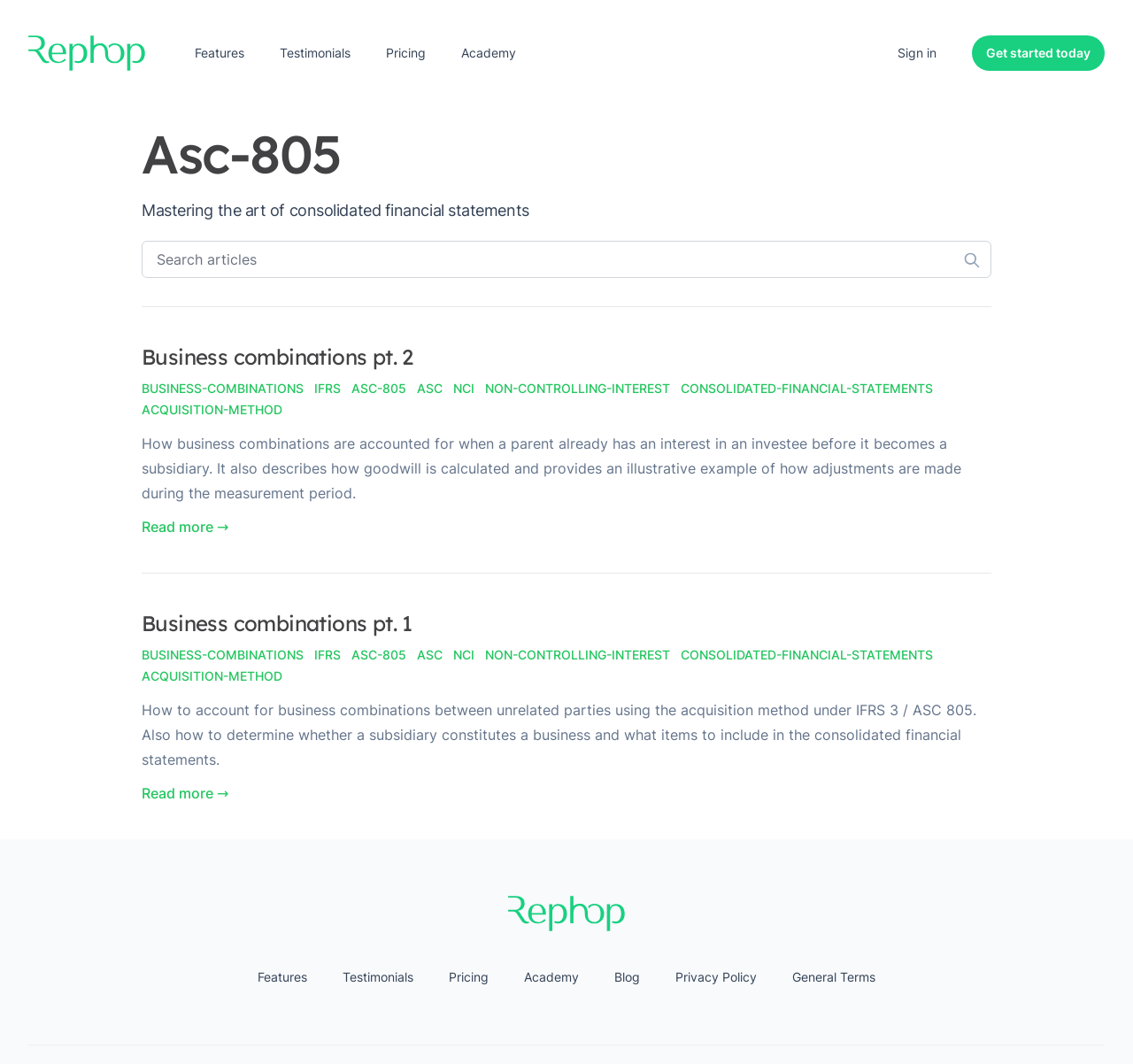Determine the bounding box for the UI element as described: "Hello world!". The coordinates should be represented as four float numbers between 0 and 1, formatted as [left, top, right, bottom].

None